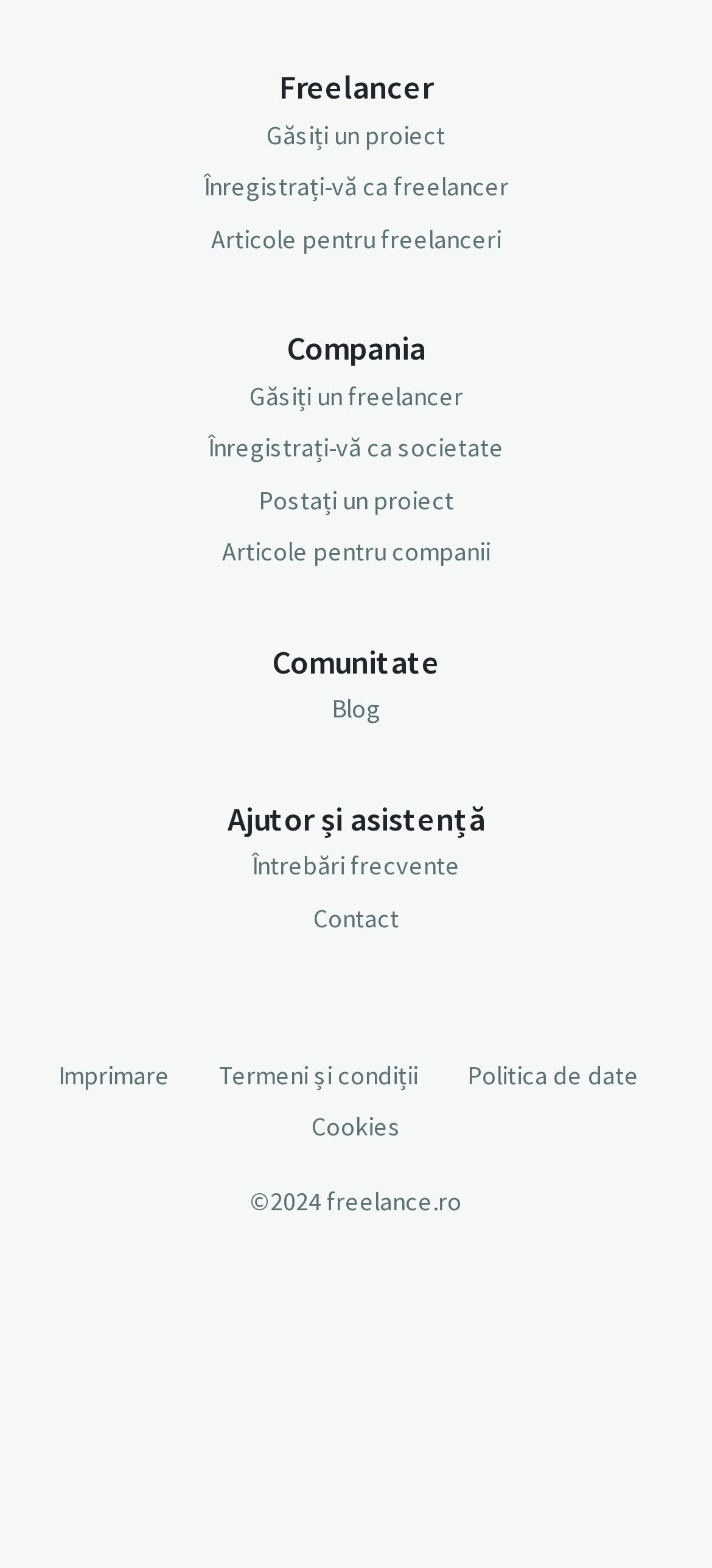Please locate the bounding box coordinates of the region I need to click to follow this instruction: "visit DIGITAL MAFIA TALKIES".

None